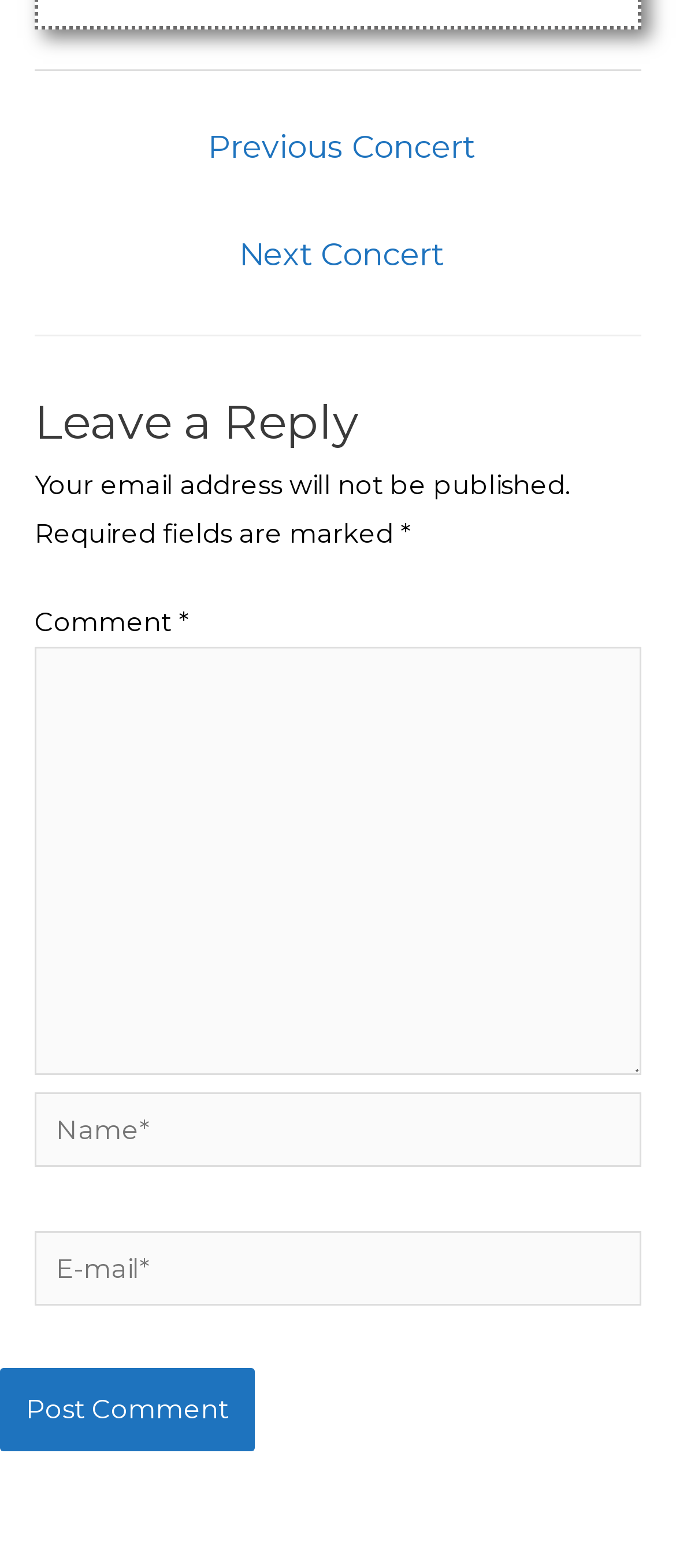Locate the UI element described as follows: "Next Concert →". Return the bounding box coordinates as four float numbers between 0 and 1 in the order [left, top, right, bottom].

[0.056, 0.14, 0.954, 0.187]